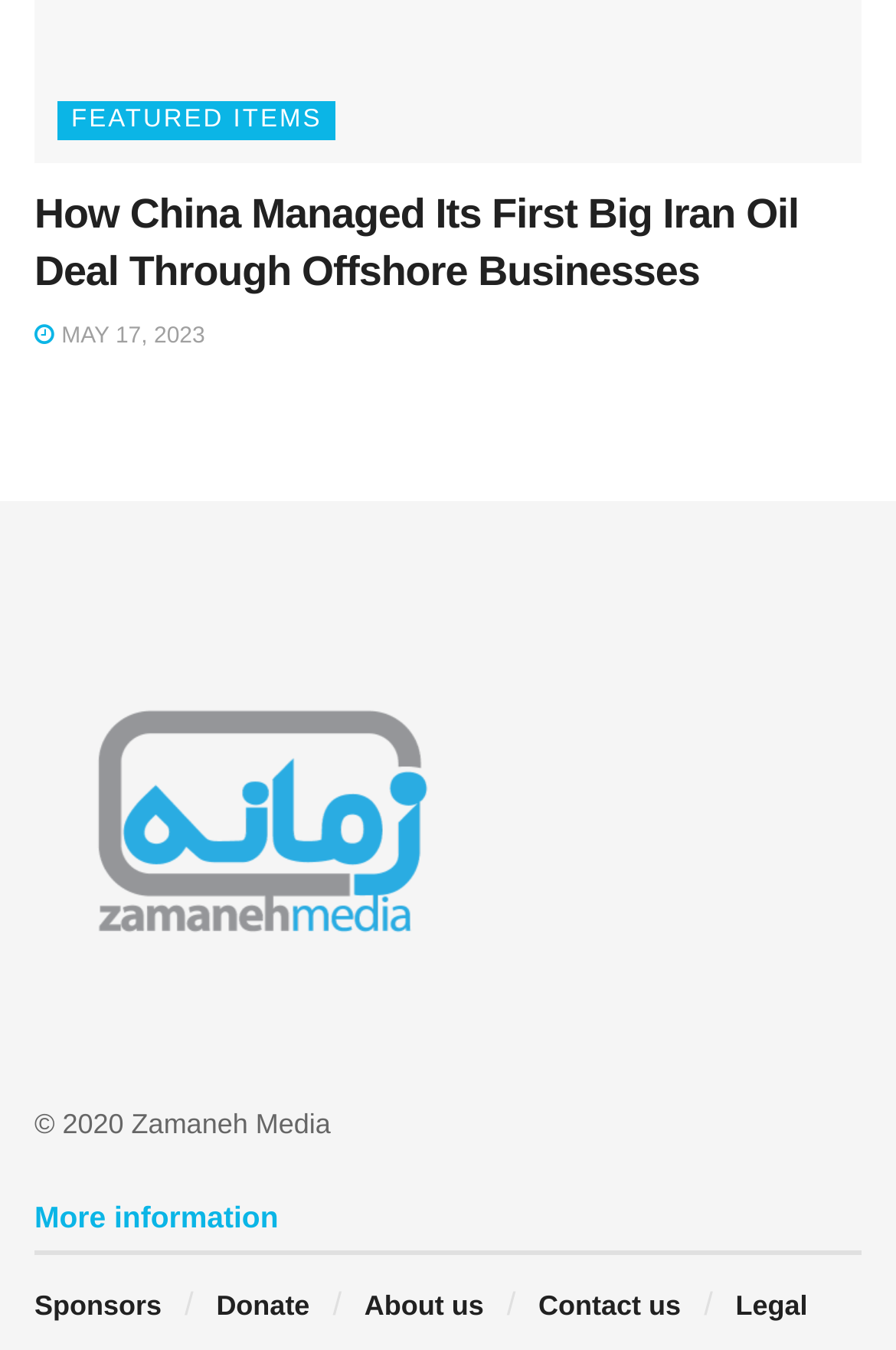Please identify the bounding box coordinates of where to click in order to follow the instruction: "Learn more about the sponsors".

[0.038, 0.955, 0.18, 0.979]